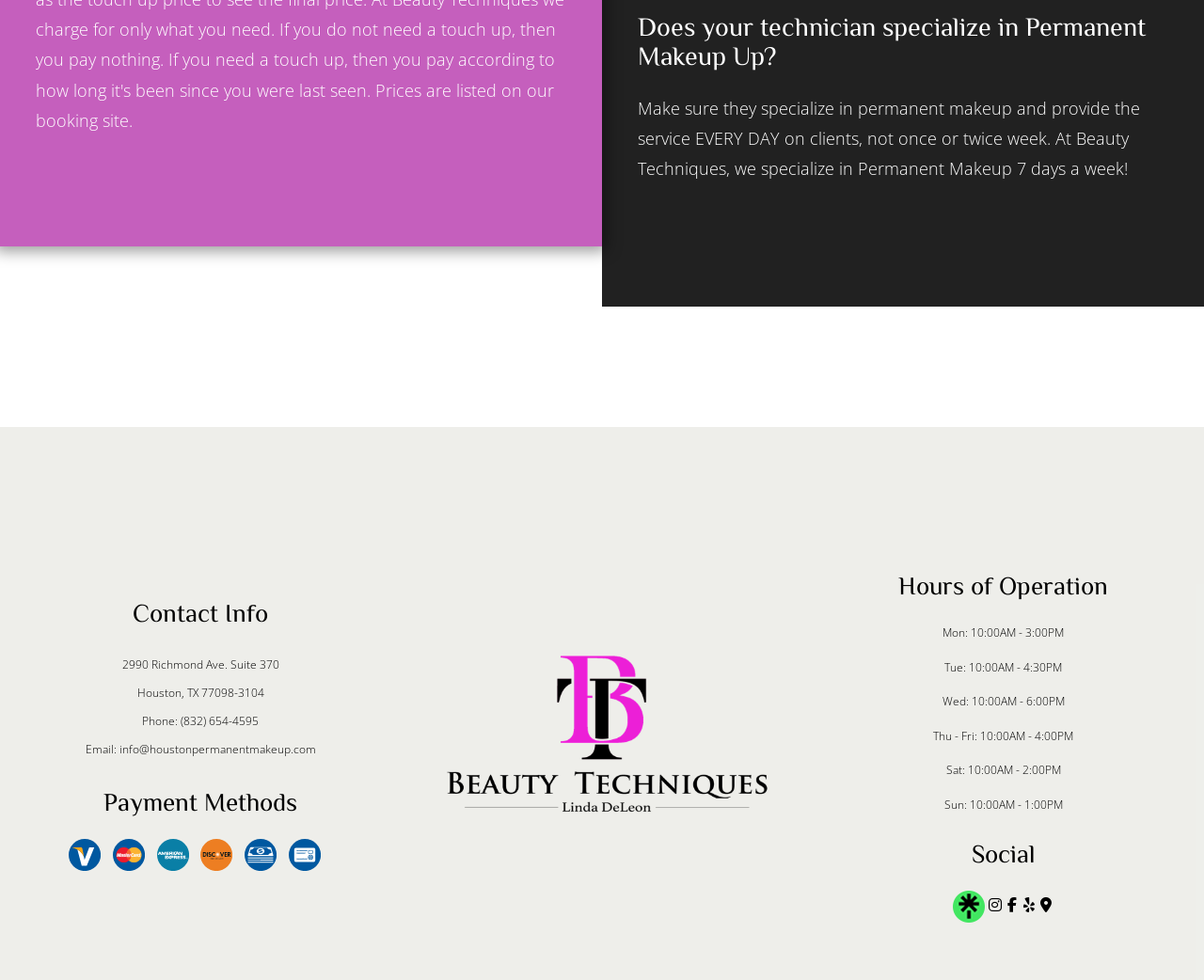Ascertain the bounding box coordinates for the UI element detailed here: "(832) 654-4595". The coordinates should be provided as [left, top, right, bottom] with each value being a float between 0 and 1.

[0.15, 0.727, 0.215, 0.743]